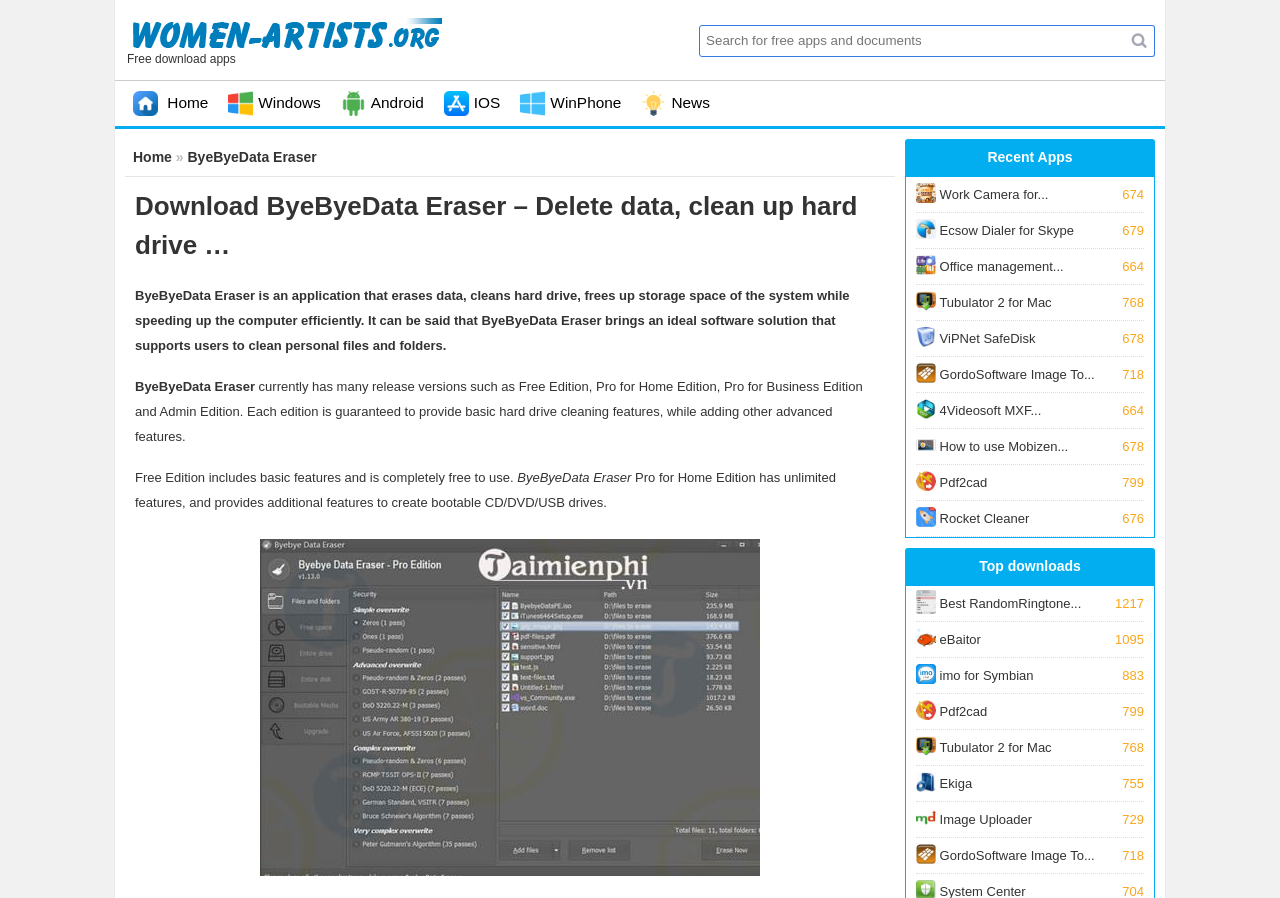What is the purpose of ByeByeData Eraser?
Use the image to answer the question with a single word or phrase.

Delete data, clean hard drive